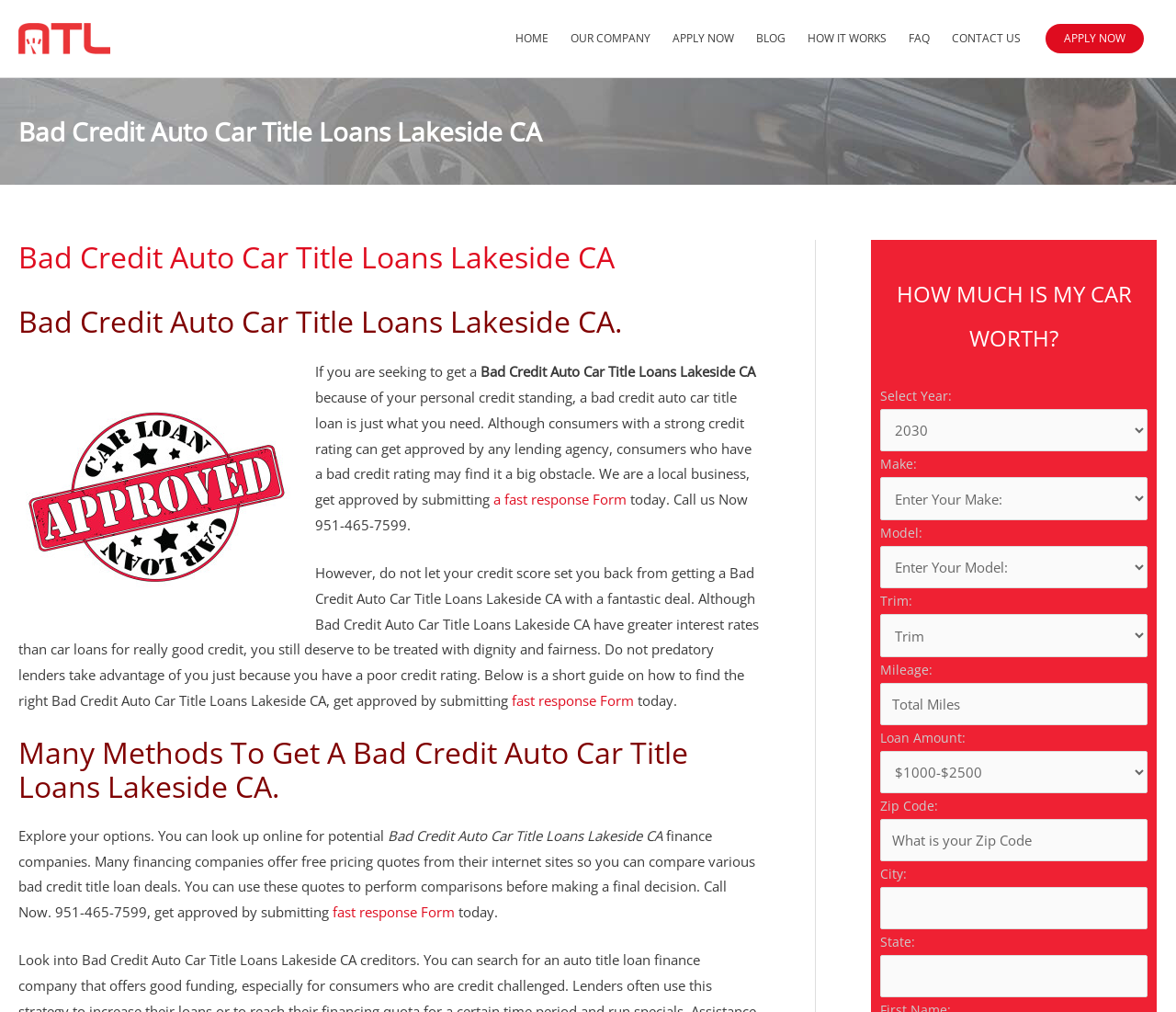Provide the text content of the webpage's main heading.

Bad Credit Auto Car Title Loans Lakeside CA